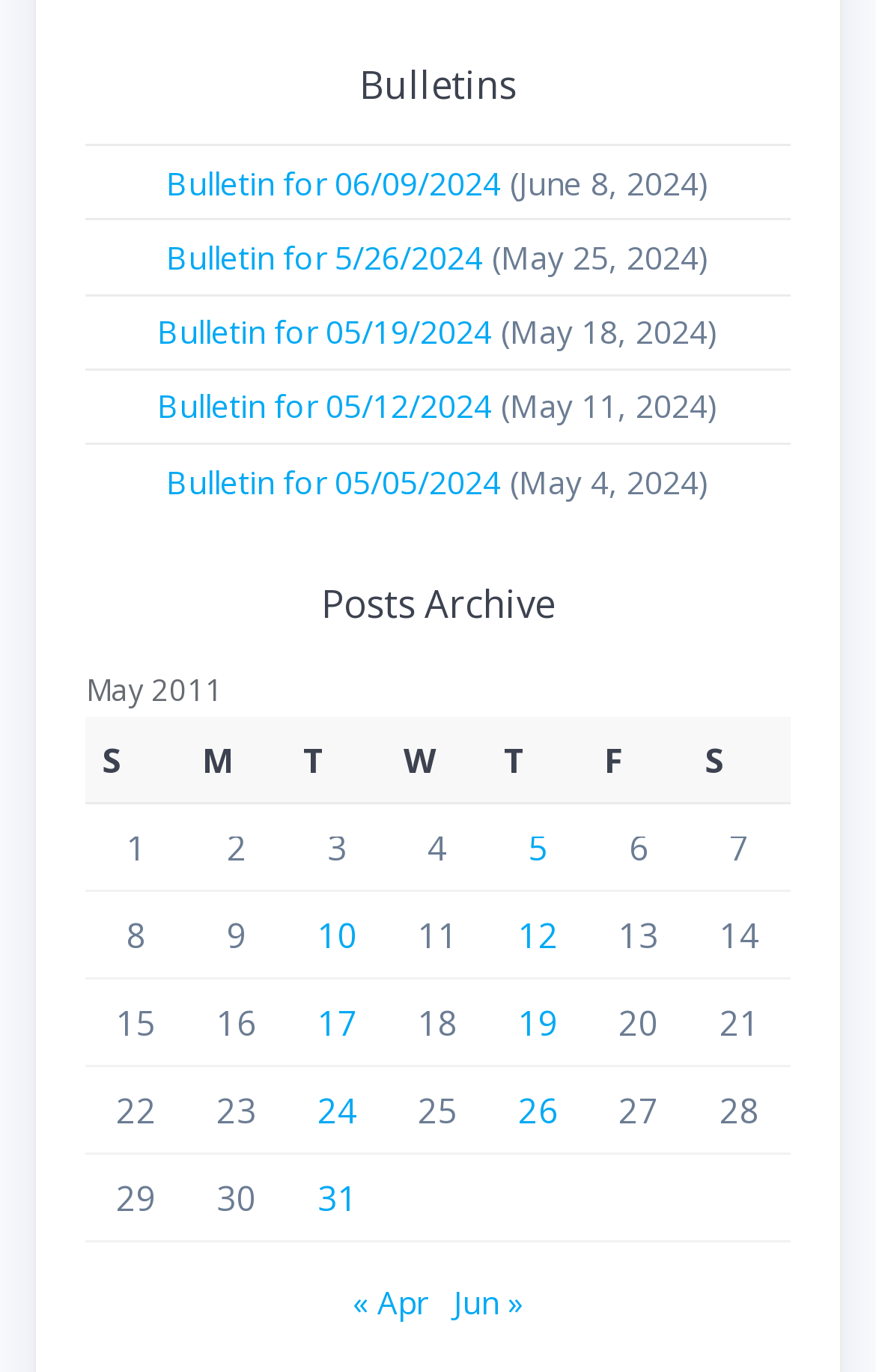Show the bounding box coordinates for the element that needs to be clicked to execute the following instruction: "Go to previous month". Provide the coordinates in the form of four float numbers between 0 and 1, i.e., [left, top, right, bottom].

[0.403, 0.934, 0.487, 0.965]